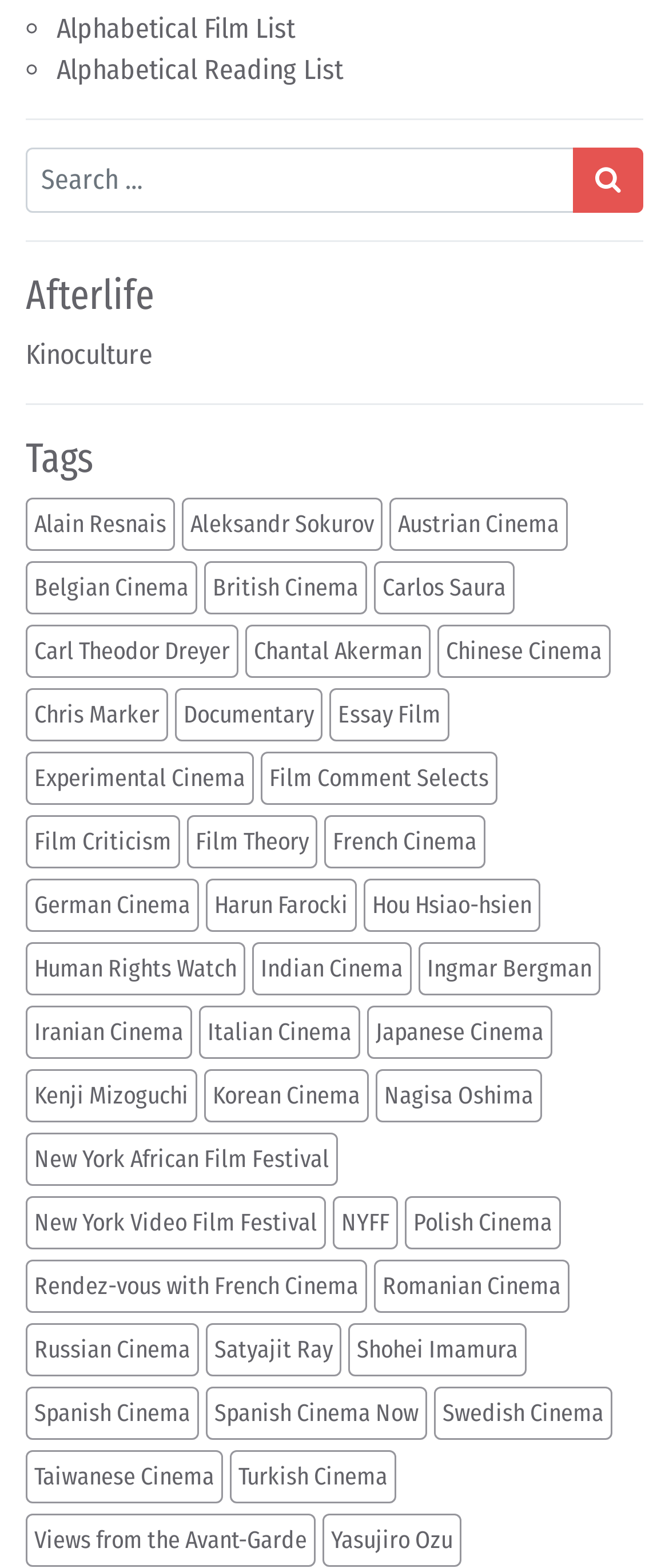How many items are in the 'French Cinema' category? Refer to the image and provide a one-word or short phrase answer.

132 items